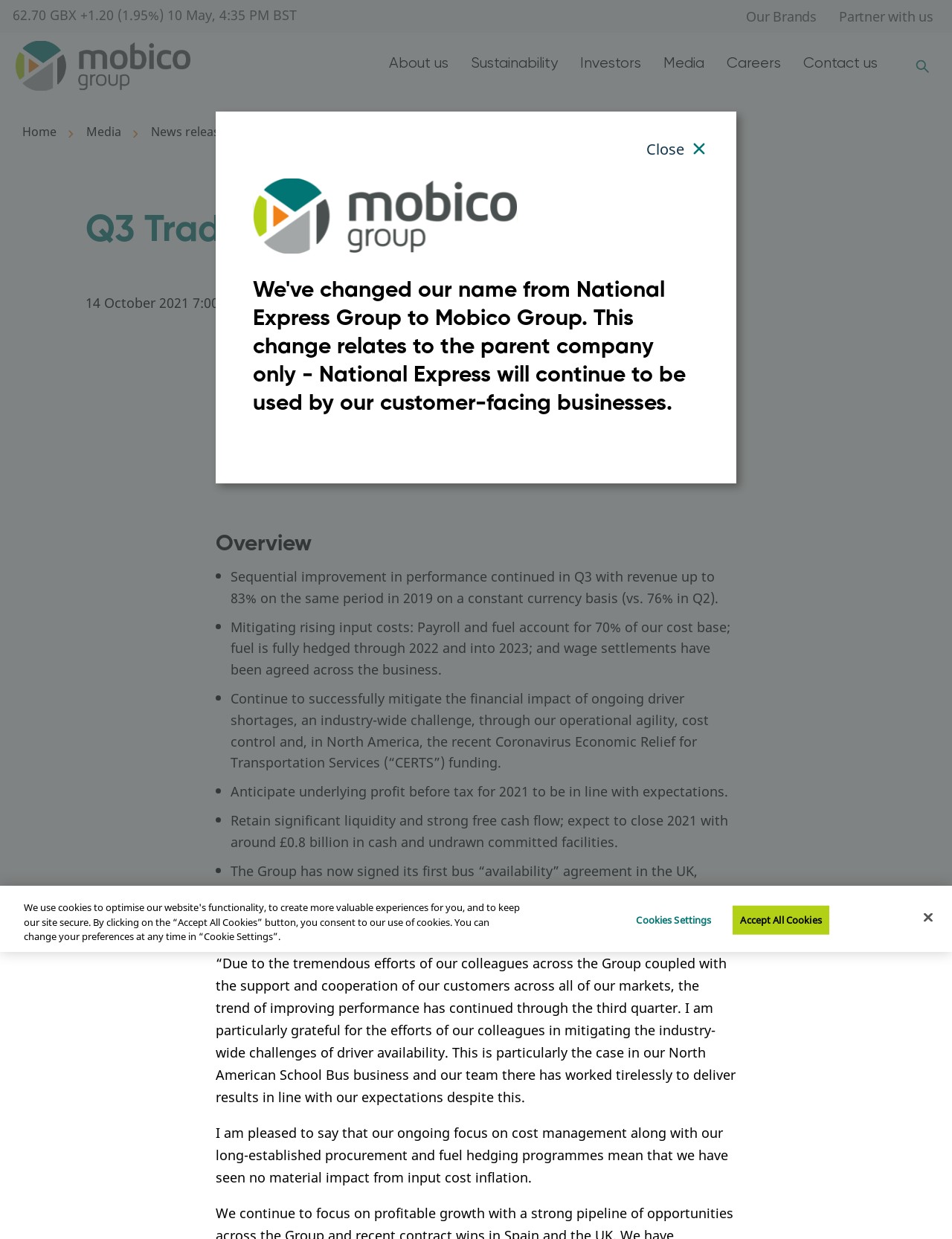Locate the bounding box of the UI element described in the following text: "Cookies Settings".

[0.659, 0.731, 0.757, 0.755]